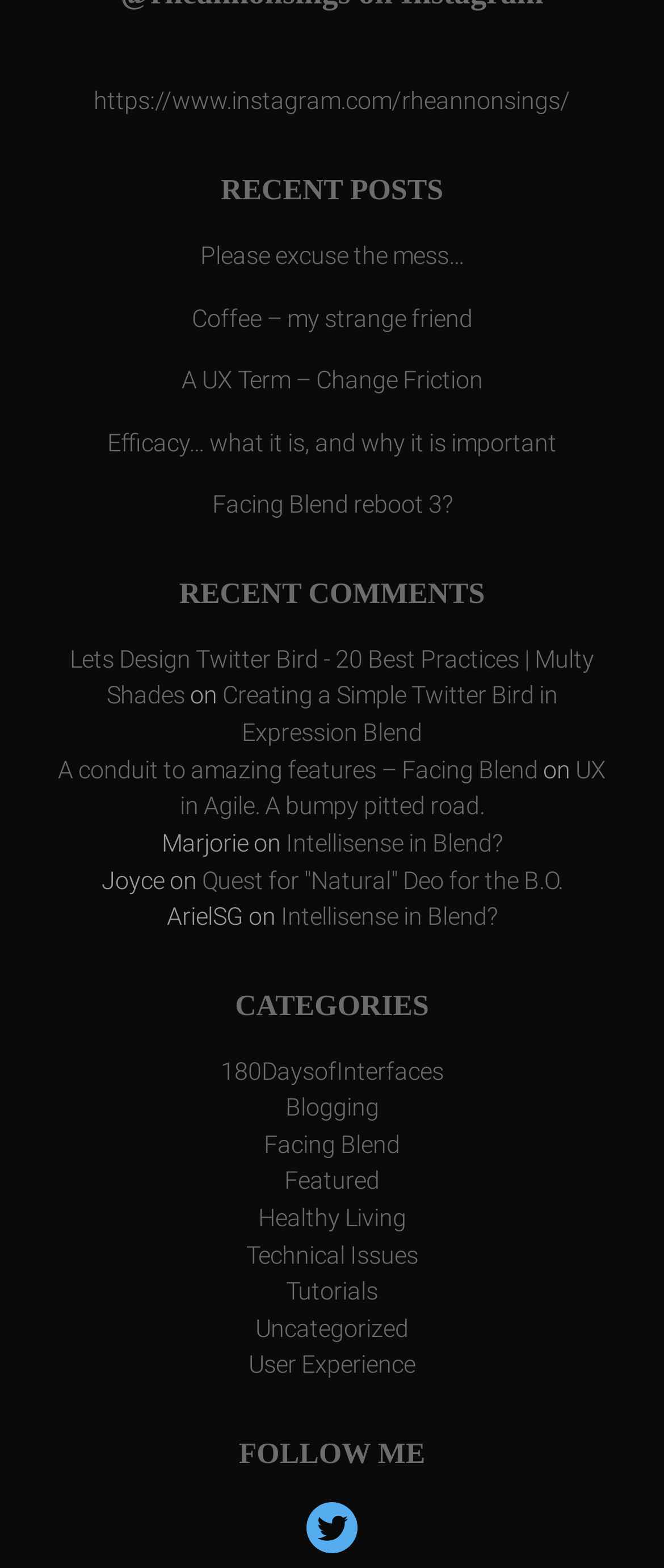Please indicate the bounding box coordinates of the element's region to be clicked to achieve the instruction: "Follow Rheannon". Provide the coordinates as four float numbers between 0 and 1, i.e., [left, top, right, bottom].

[0.077, 0.958, 0.923, 0.996]